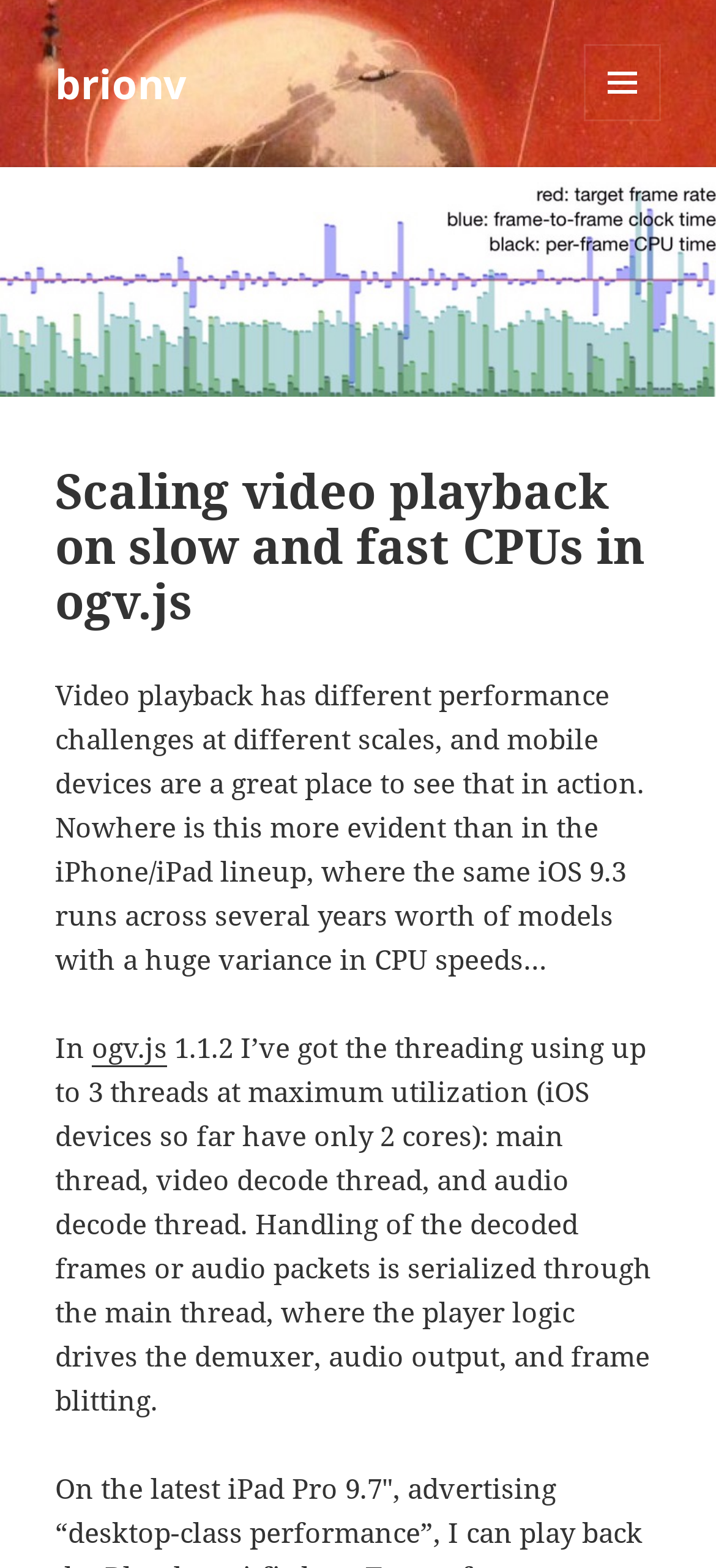Given the element description title="Home", predict the bounding box coordinates for the UI element in the webpage screenshot. The format should be (top-left x, top-left y, bottom-right x, bottom-right y), and the values should be between 0 and 1.

None